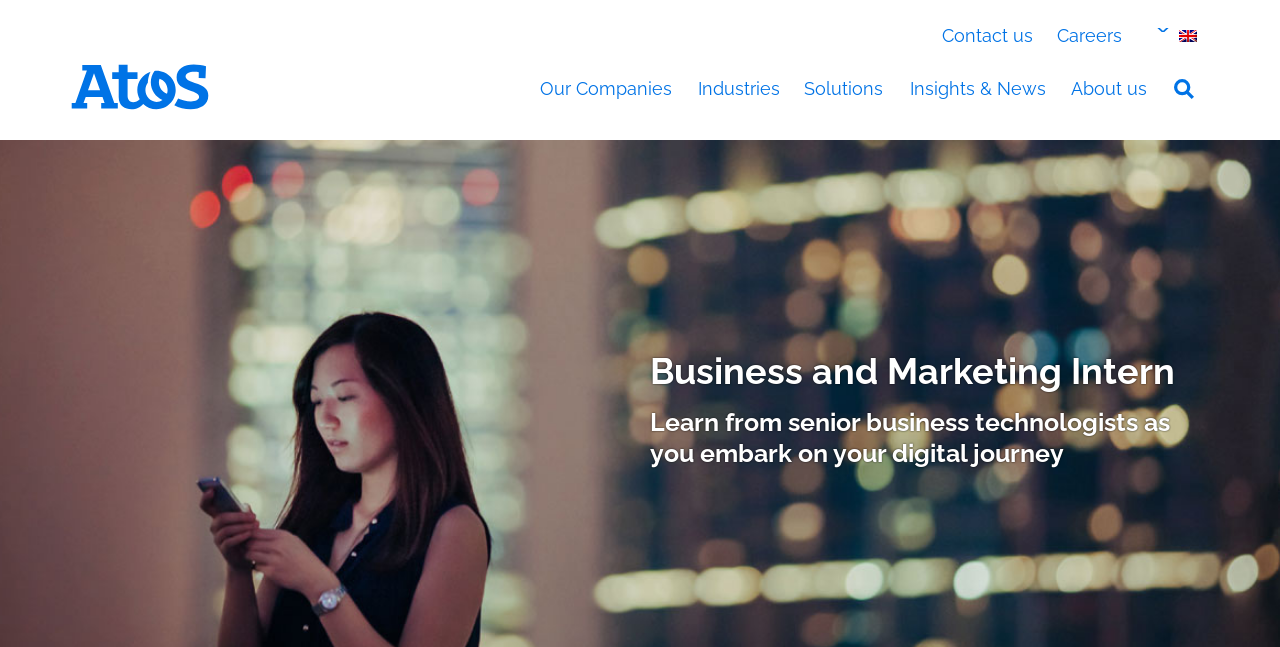What is the purpose of the button with the text 'Site Search'?
Give a single word or phrase as your answer by examining the image.

To open a search form